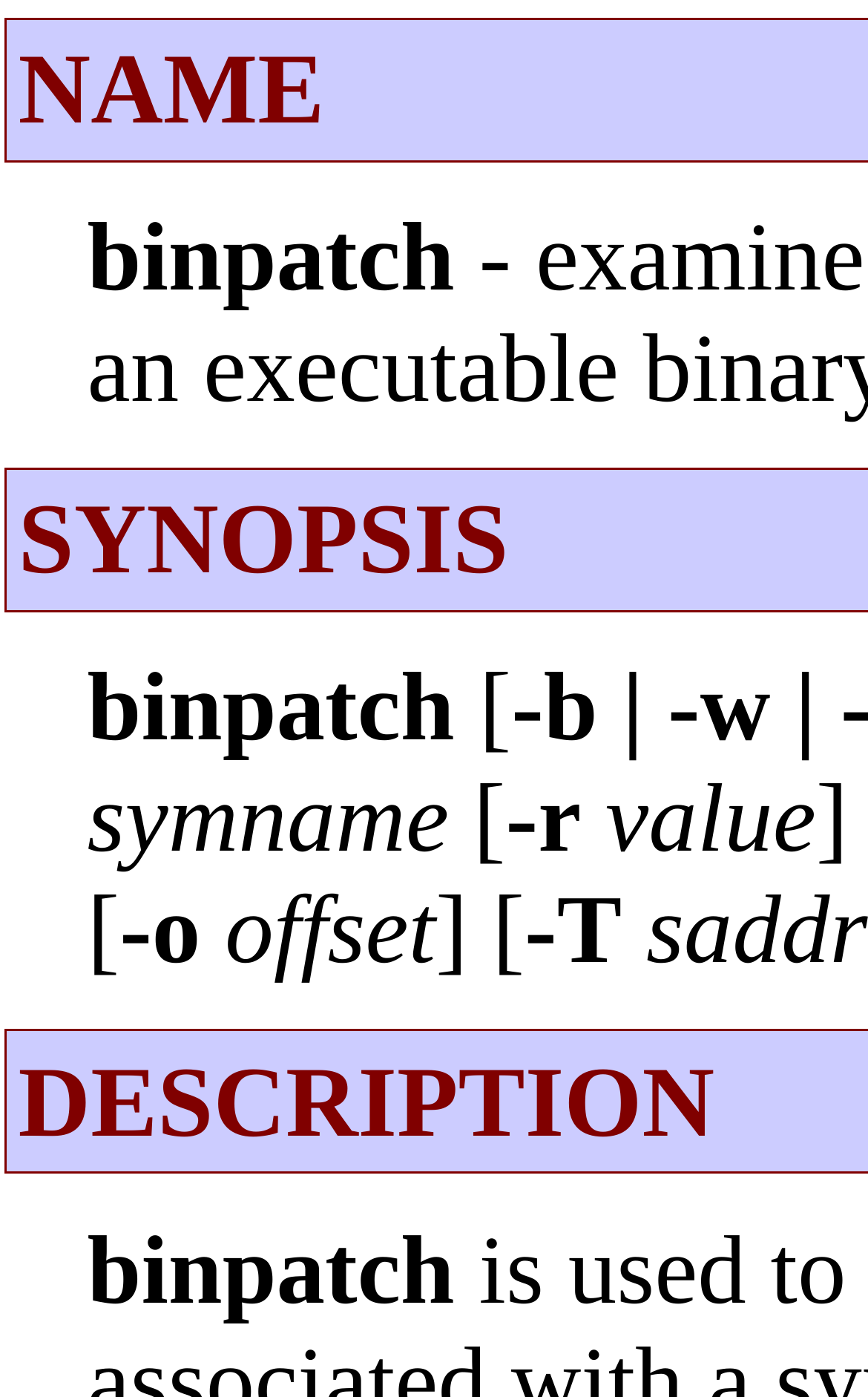Utilize the details in the image to thoroughly answer the following question: What is the last word on the webpage?

The last word on the webpage is 'binpatch' which is located at the bottom of the page with a bounding box of [0.1, 0.871, 0.524, 0.948].